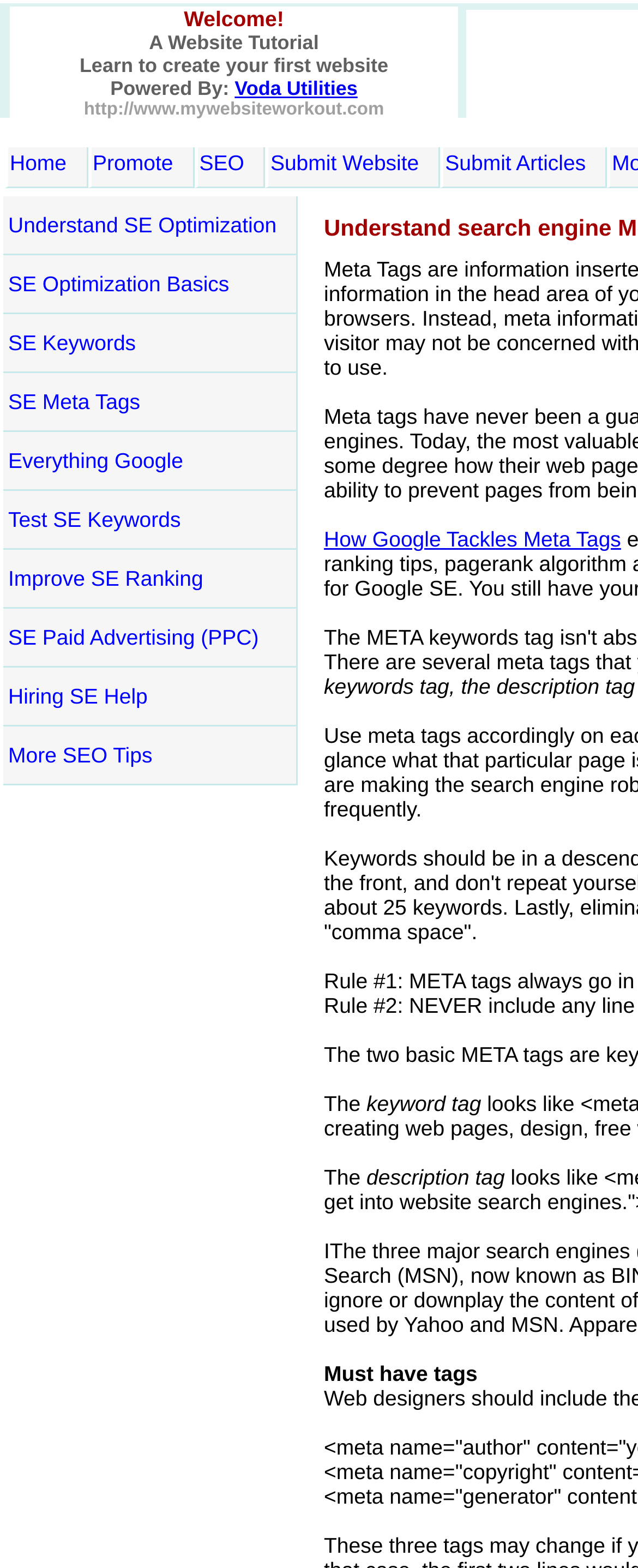Bounding box coordinates are to be given in the format (top-left x, top-left y, bottom-right x, bottom-right y). All values must be floating point numbers between 0 and 1. Provide the bounding box coordinate for the UI element described as: parent_node: SERVICES PUBLICATIONS AUTHOR

None